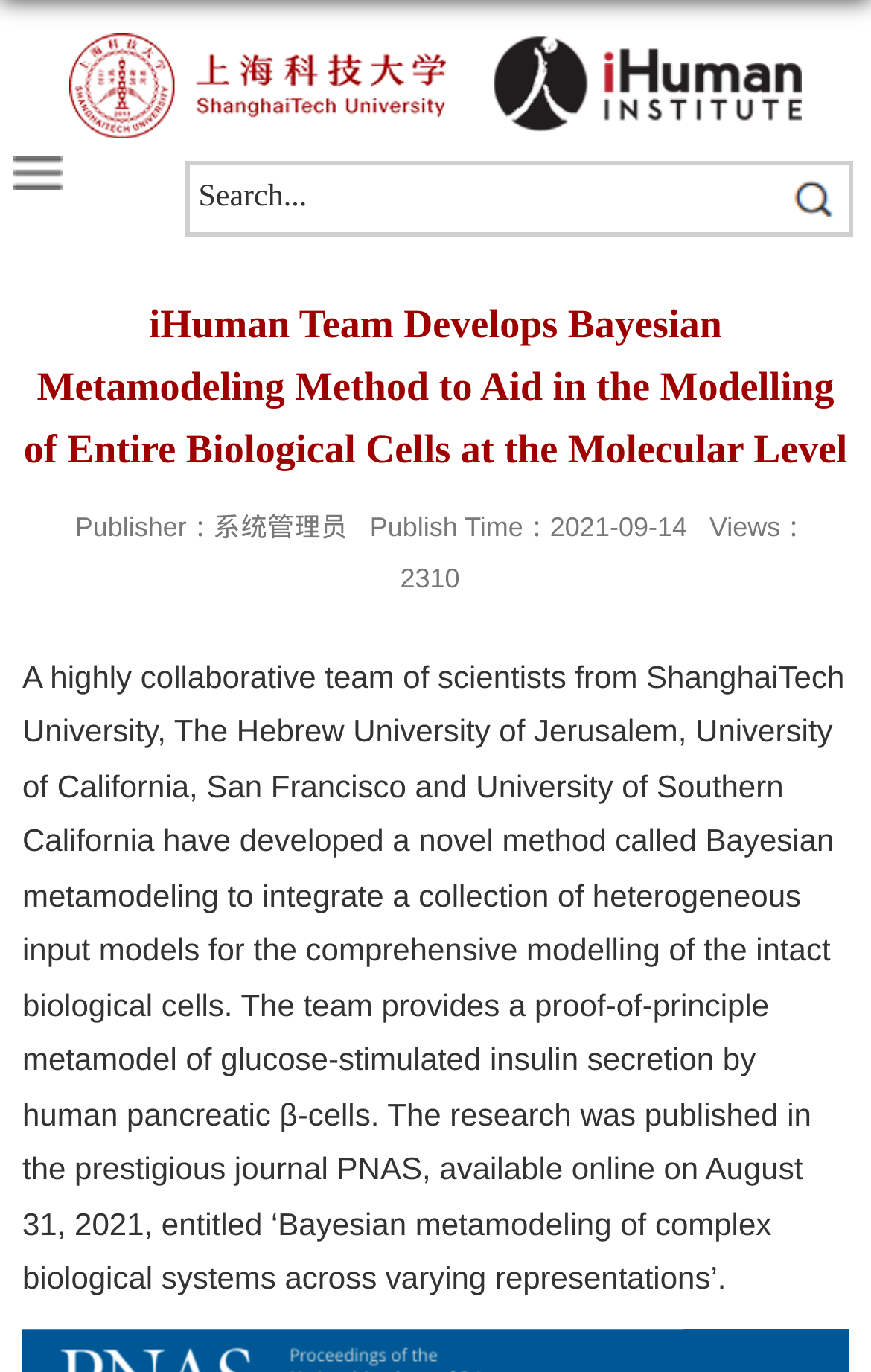Reply to the question with a brief word or phrase: How many views does the article have?

2310